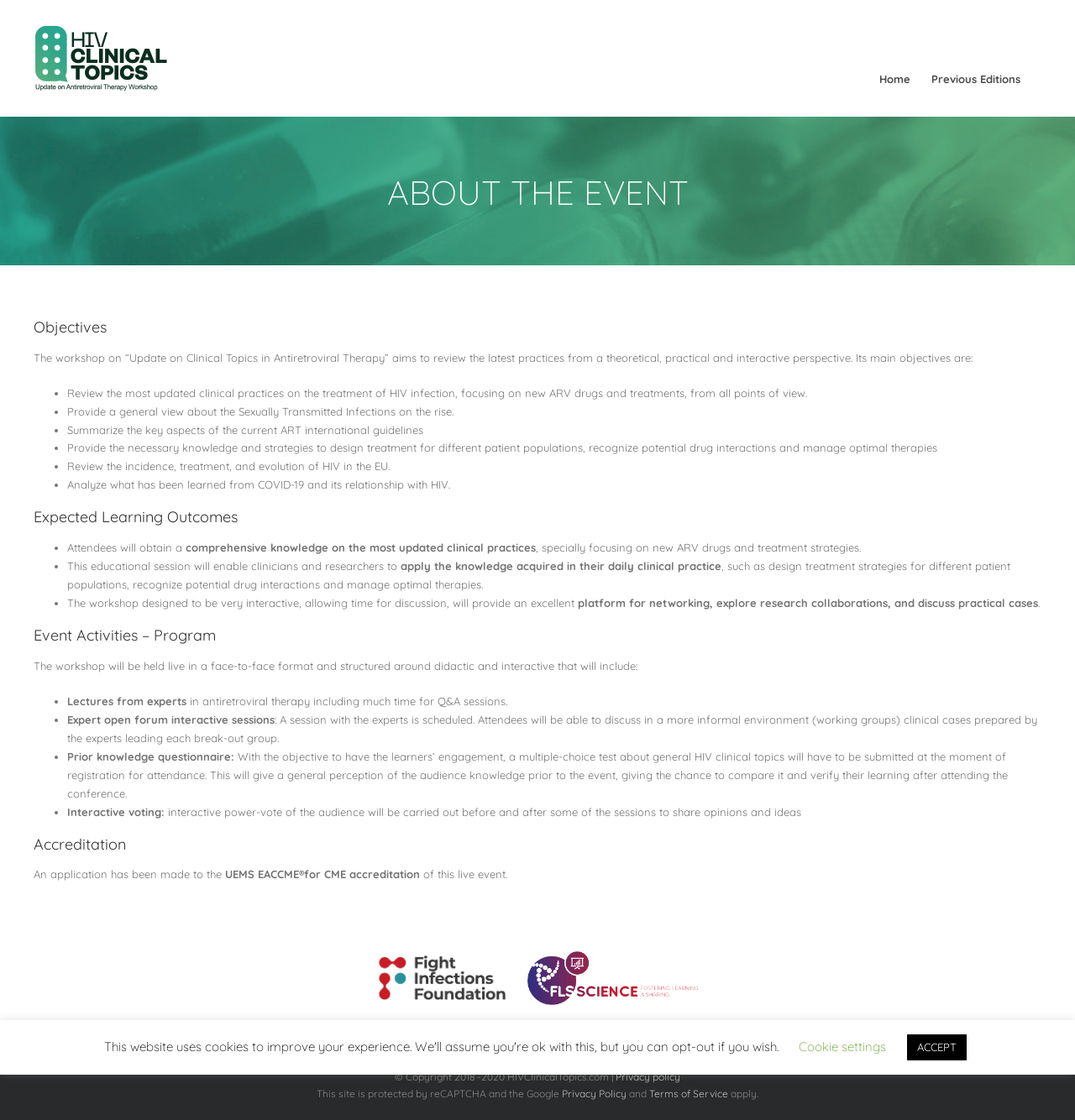What is the accreditation status of the workshop?
With the help of the image, please provide a detailed response to the question.

An application has been made to the UEMS EACCME for CME accreditation of this live event, as stated in the 'Accreditation' section.